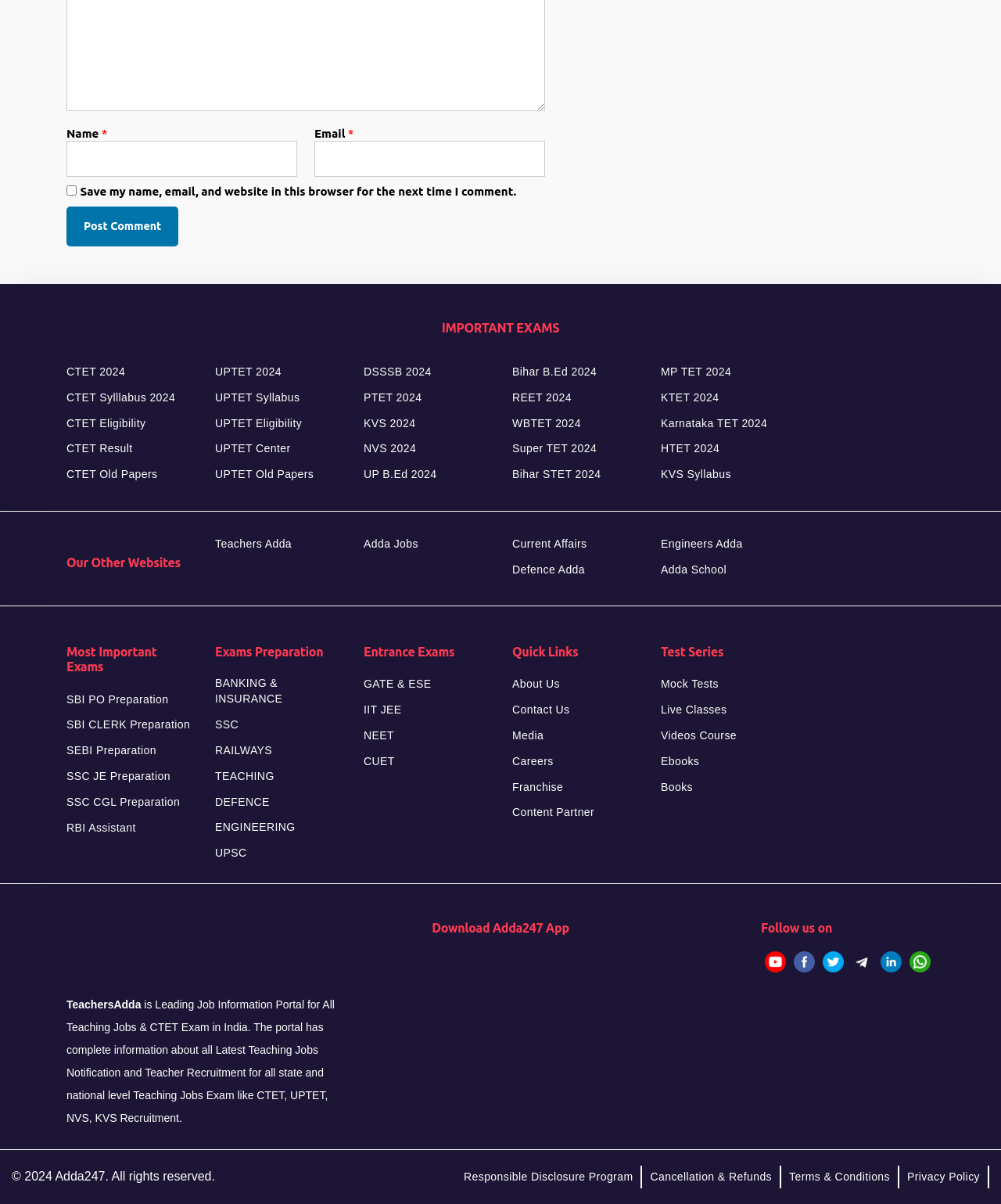Identify the coordinates of the bounding box for the element that must be clicked to accomplish the instruction: "Post a comment".

[0.066, 0.172, 0.178, 0.205]